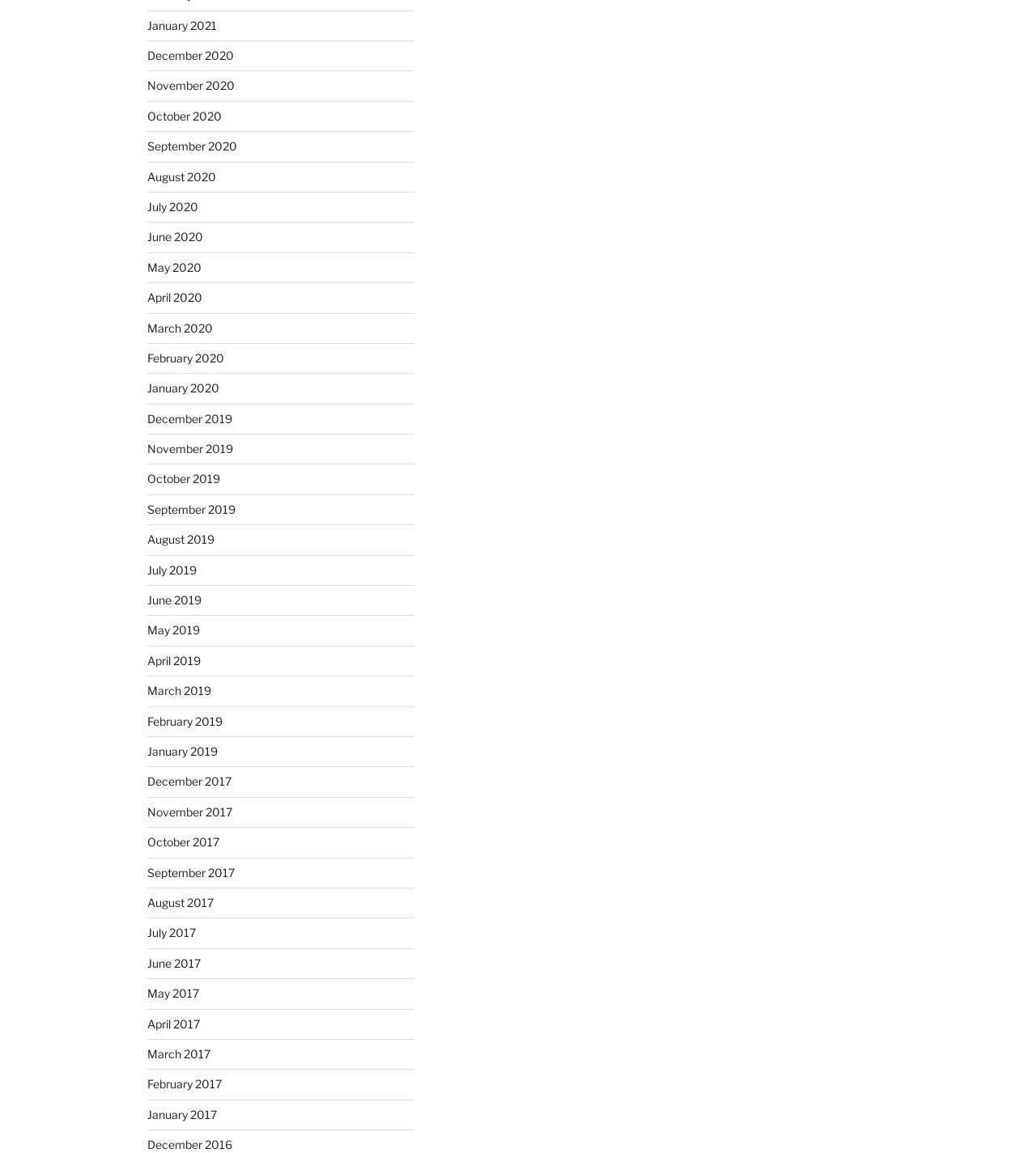Answer this question using a single word or a brief phrase:
How many years are represented on the webpage?

4